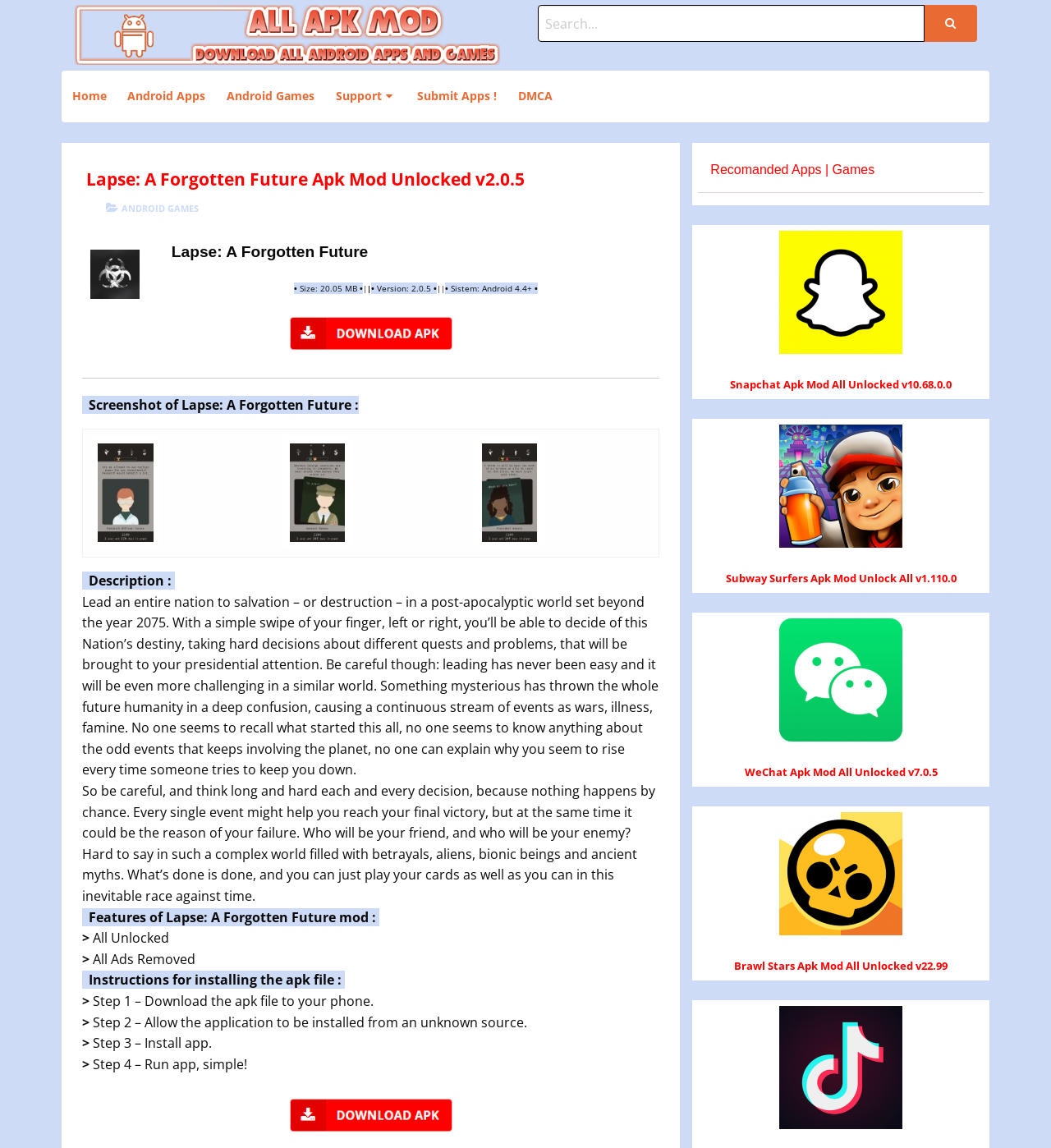Extract the main heading from the webpage content.

Lapse: A Forgotten Future Apk Mod Unlocked v2.0.5